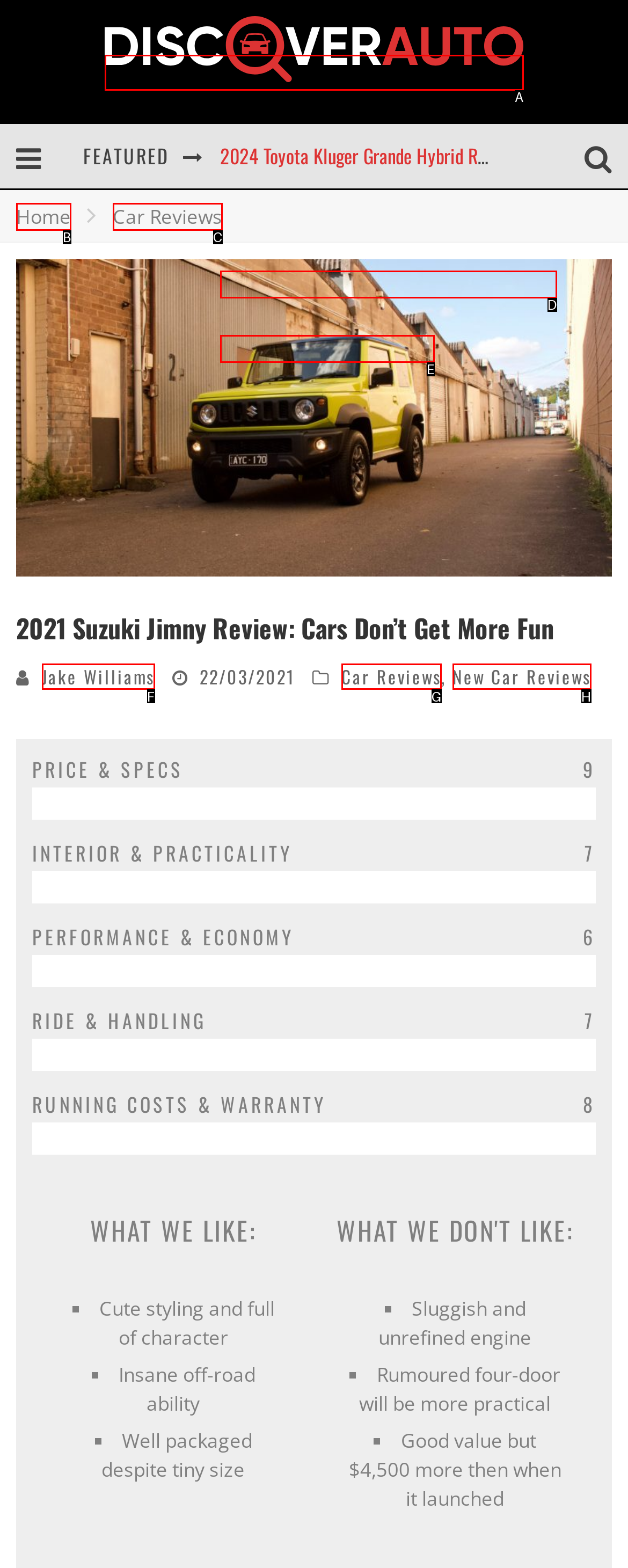Which lettered option matches the following description: Home
Provide the letter of the matching option directly.

B